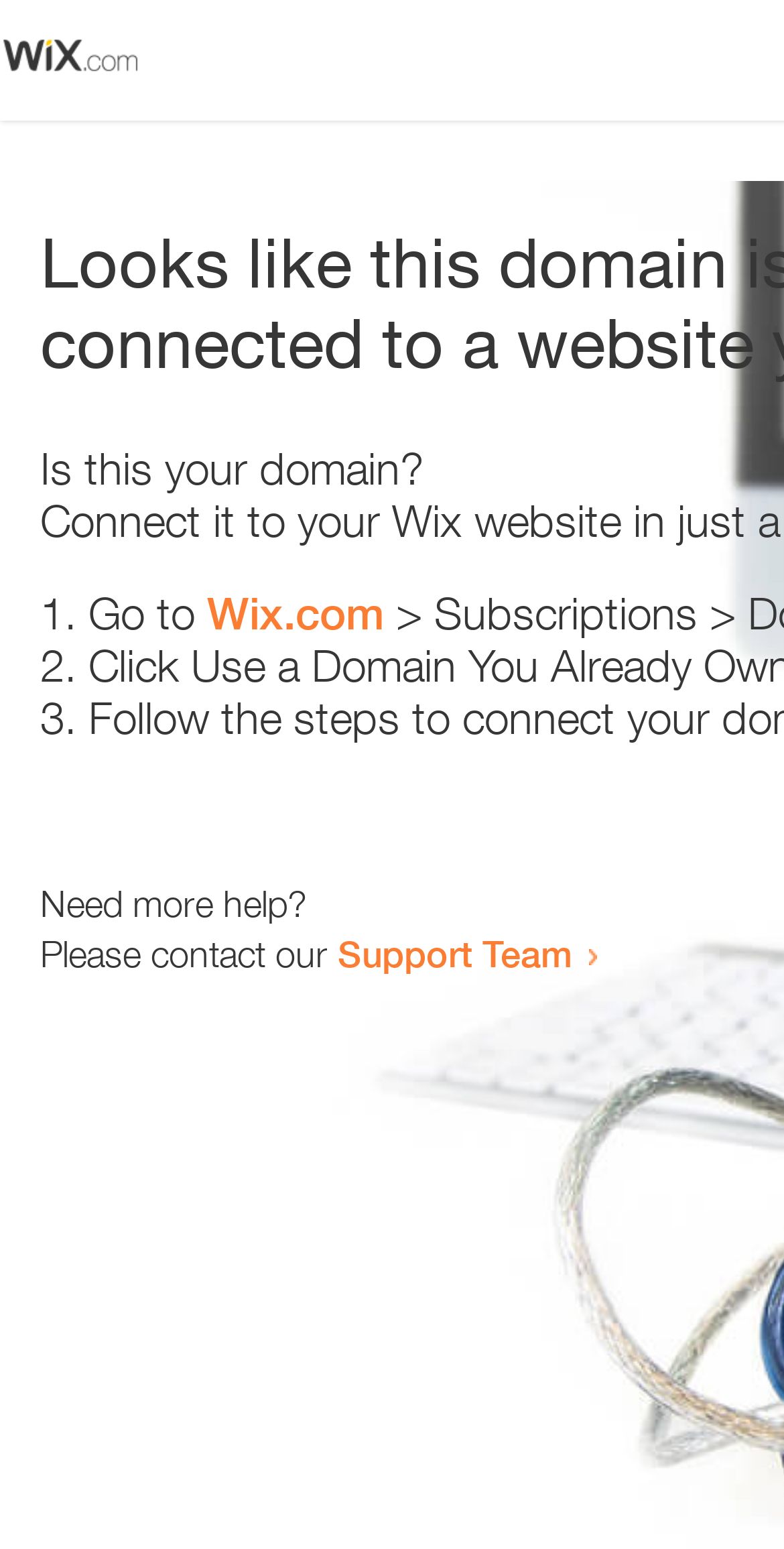What is the first step to take?
Observe the image and answer the question with a one-word or short phrase response.

Go to Wix.com